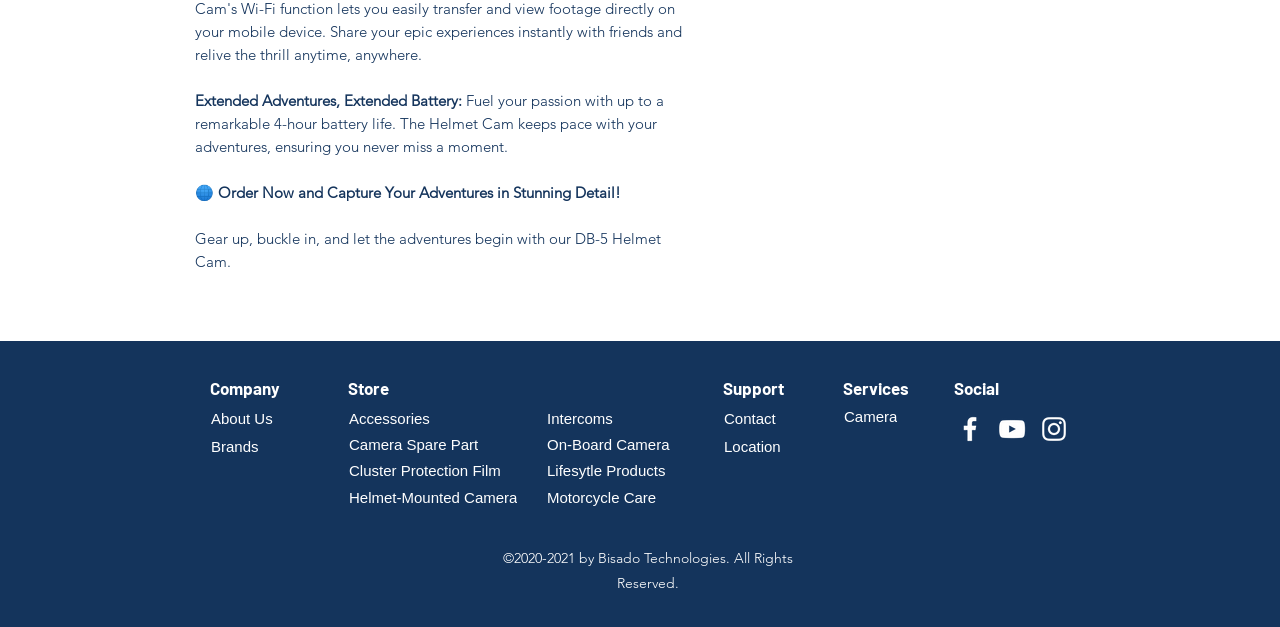What types of products are available in the store?
Provide a detailed answer to the question using information from the image.

By examining the links under the 'Store' section, we can see that the store offers various products such as Accessories, Camera Spare Part, Cluster Protection Film, Helmet-Mounted Camera, Intercoms, On-Board Camera, Lifesytle Products, and Motorcycle Care.